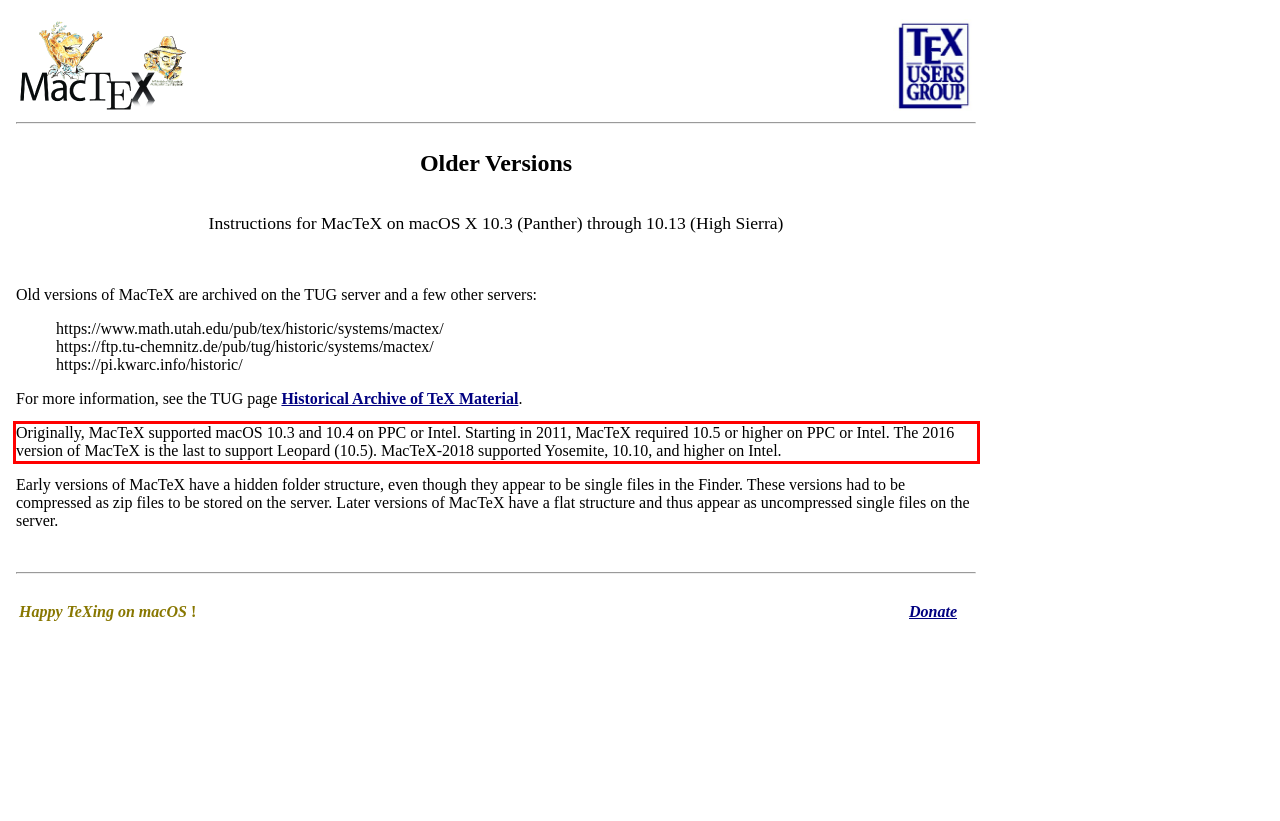Given a screenshot of a webpage, identify the red bounding box and perform OCR to recognize the text within that box.

Originally, MacTeX supported macOS 10.3 and 10.4 on PPC or Intel. Starting in 2011, MacTeX required 10.5 or higher on PPC or Intel. The 2016 version of MacTeX is the last to support Leopard (10.5). MacTeX-2018 supported Yosemite, 10.10, and higher on Intel.